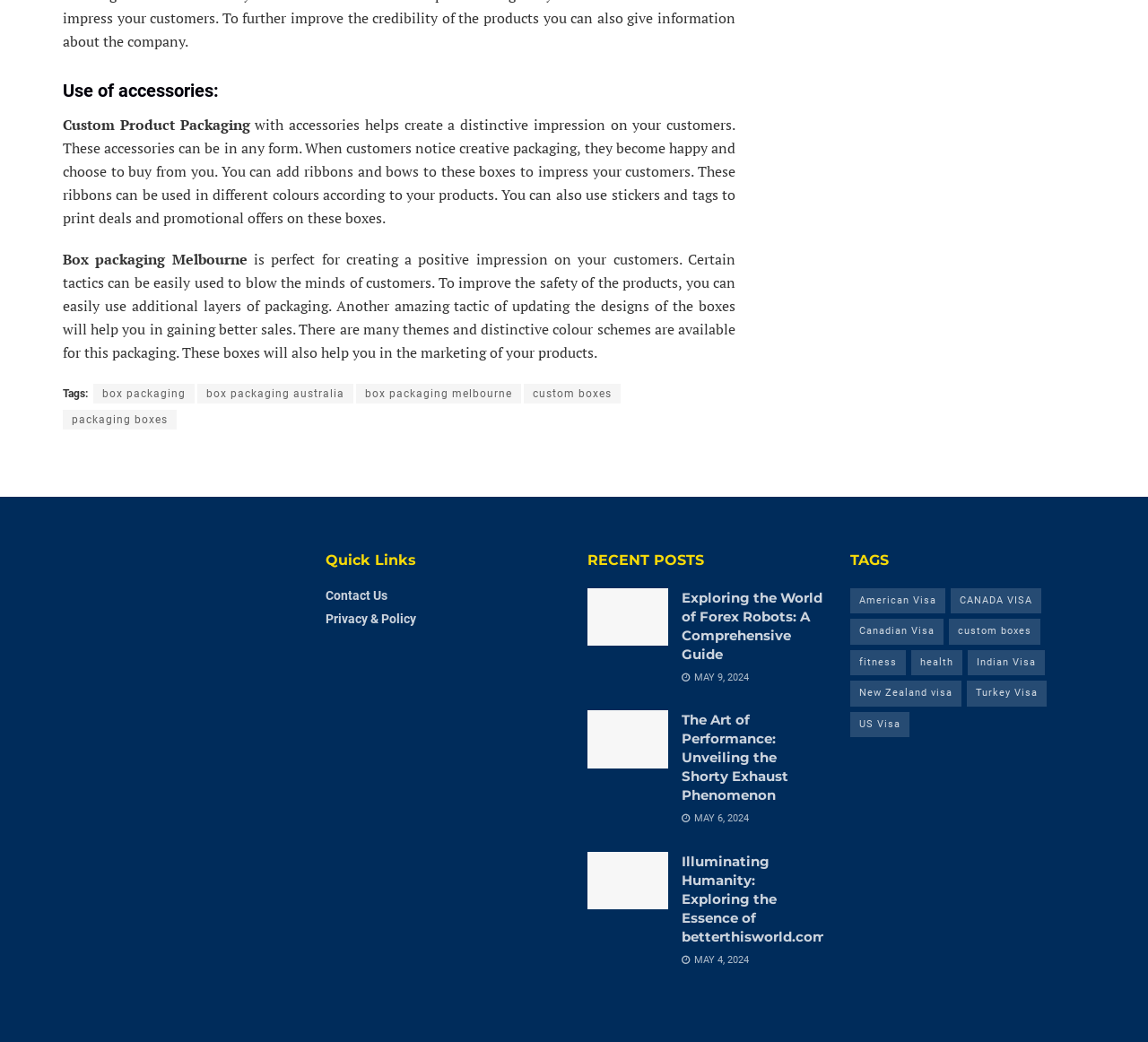Please give a short response to the question using one word or a phrase:
What is the theme of the recent posts section?

Various topics